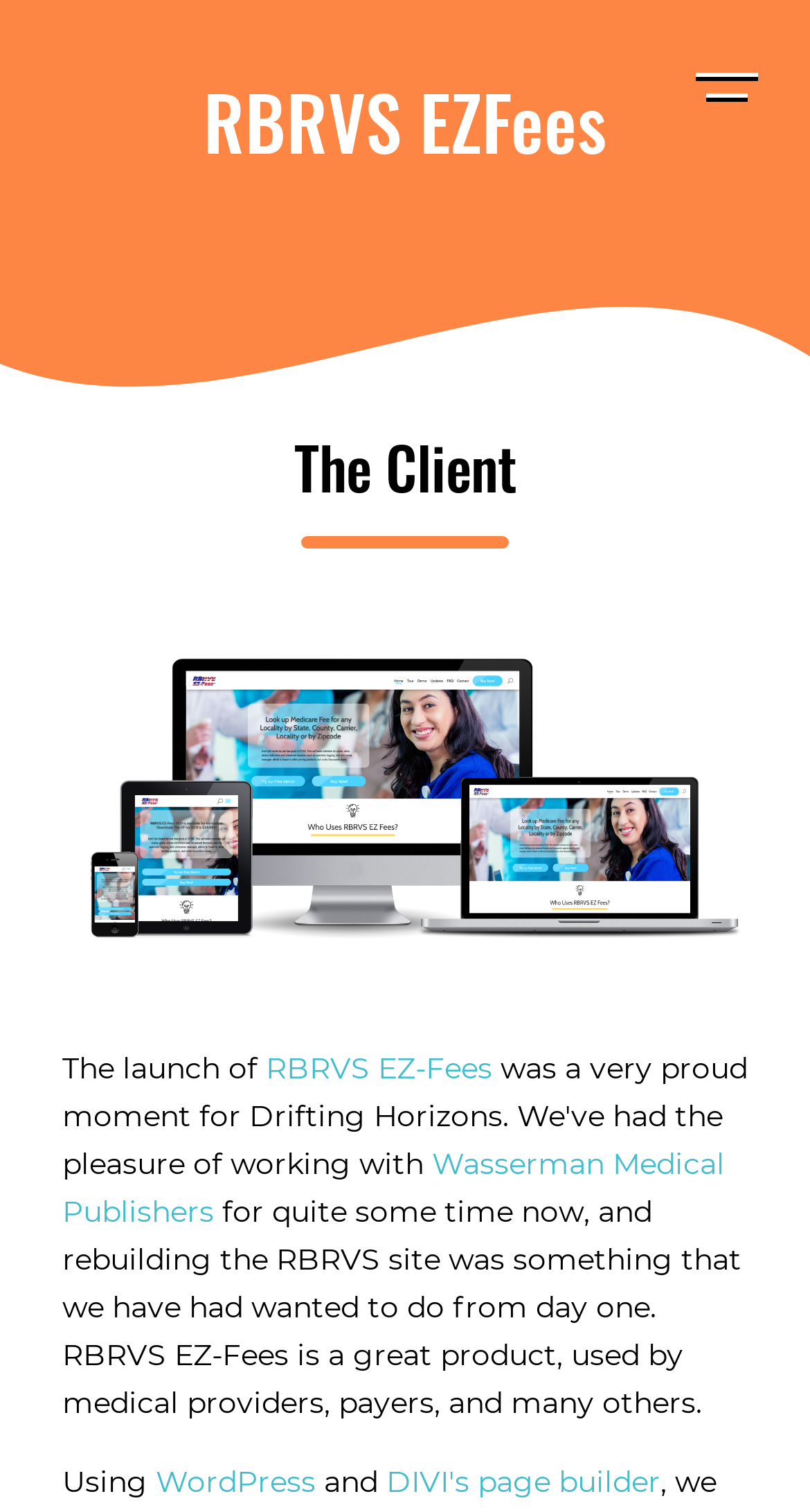What is the name of the client mentioned in the webpage?
Offer a detailed and exhaustive answer to the question.

The client's name is mentioned in the webpage as 'Wasserman Medical Publishers', which is a link with a bounding box of [0.077, 0.758, 0.895, 0.814].